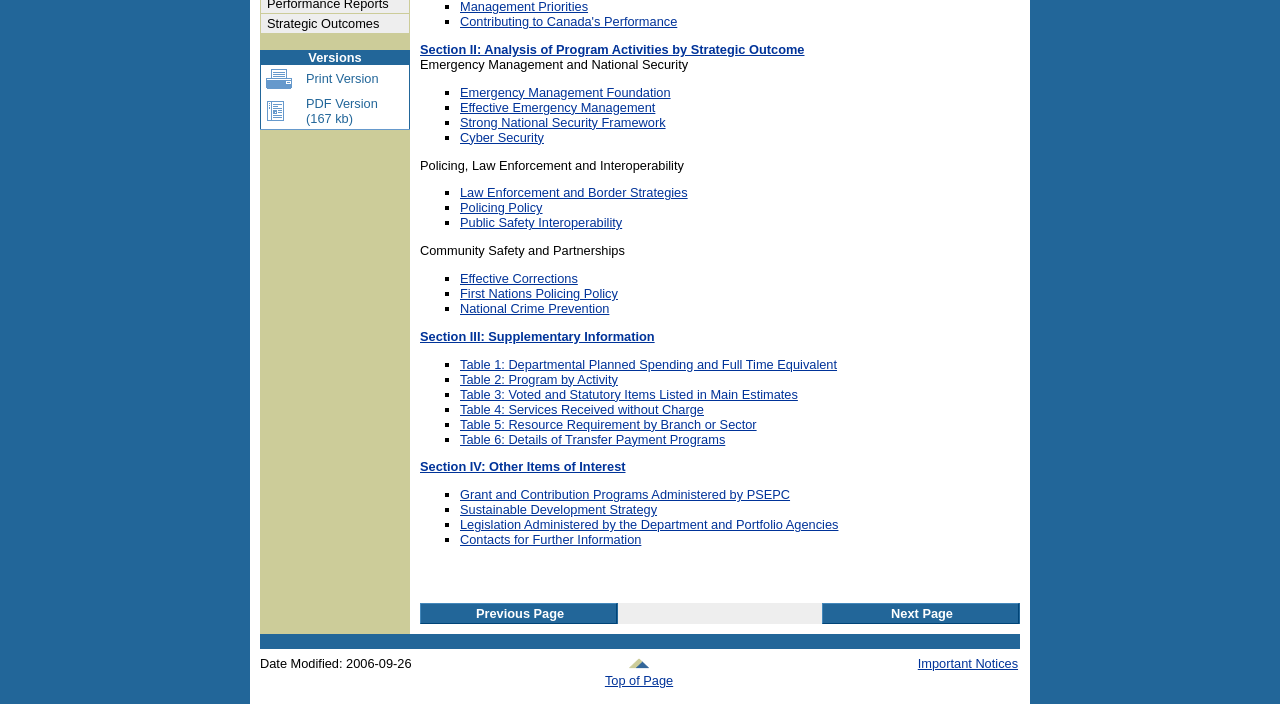Provide the bounding box coordinates in the format (top-left x, top-left y, bottom-right x, bottom-right y). All values are floating point numbers between 0 and 1. Determine the bounding box coordinate of the UI element described as: Previous Page

[0.328, 0.856, 0.482, 0.886]